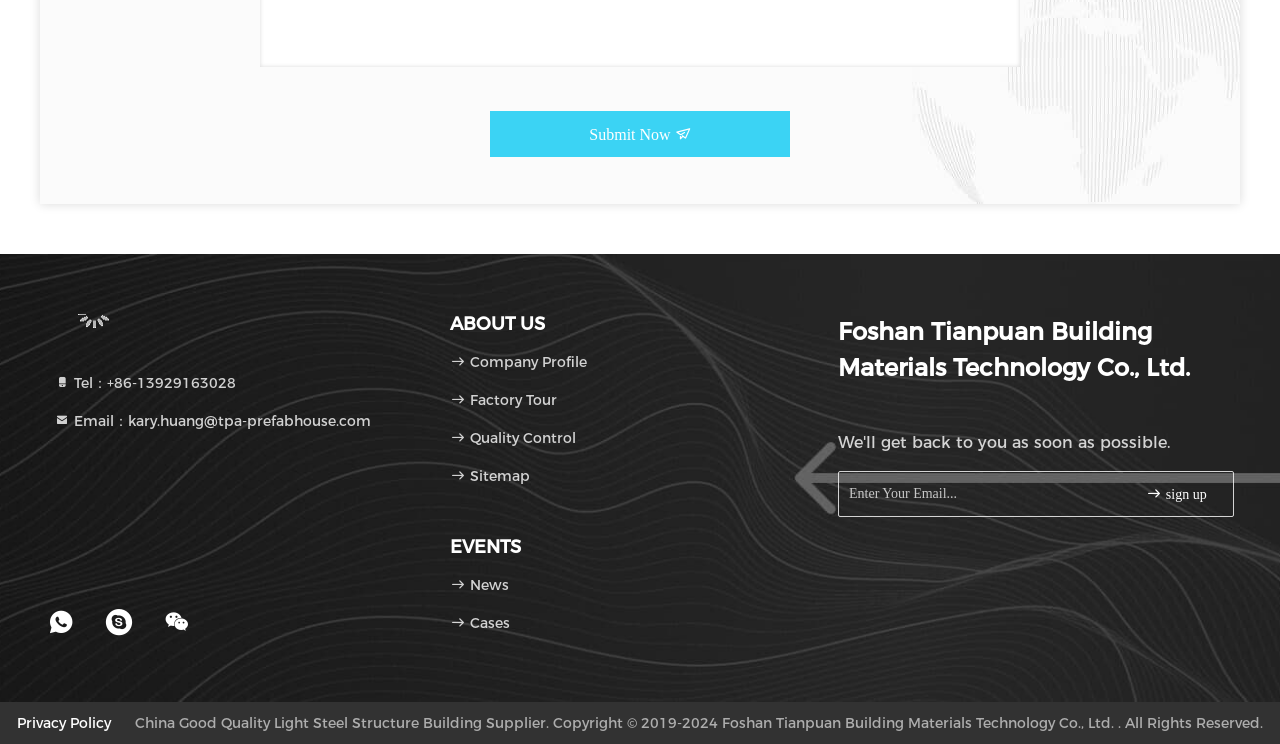Please specify the bounding box coordinates of the clickable section necessary to execute the following command: "Read more about Seminole tax hike".

[0.042, 0.554, 0.29, 0.578]